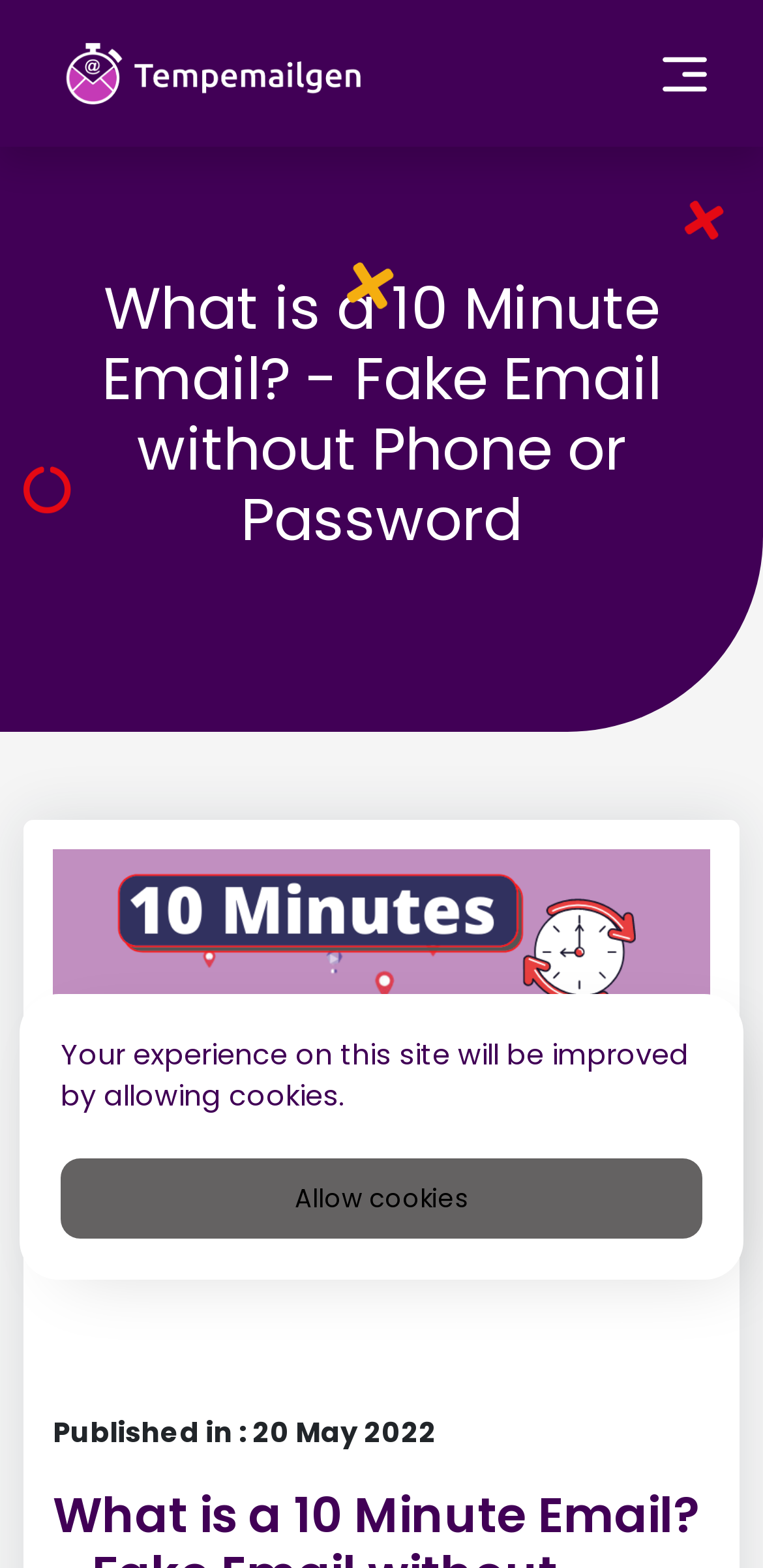How long is the temporary email address valid?
Please answer the question with a detailed response using the information from the screenshot.

The webpage's meta description and content suggest that the temporary email address generated by this website is valid for 10 minutes.